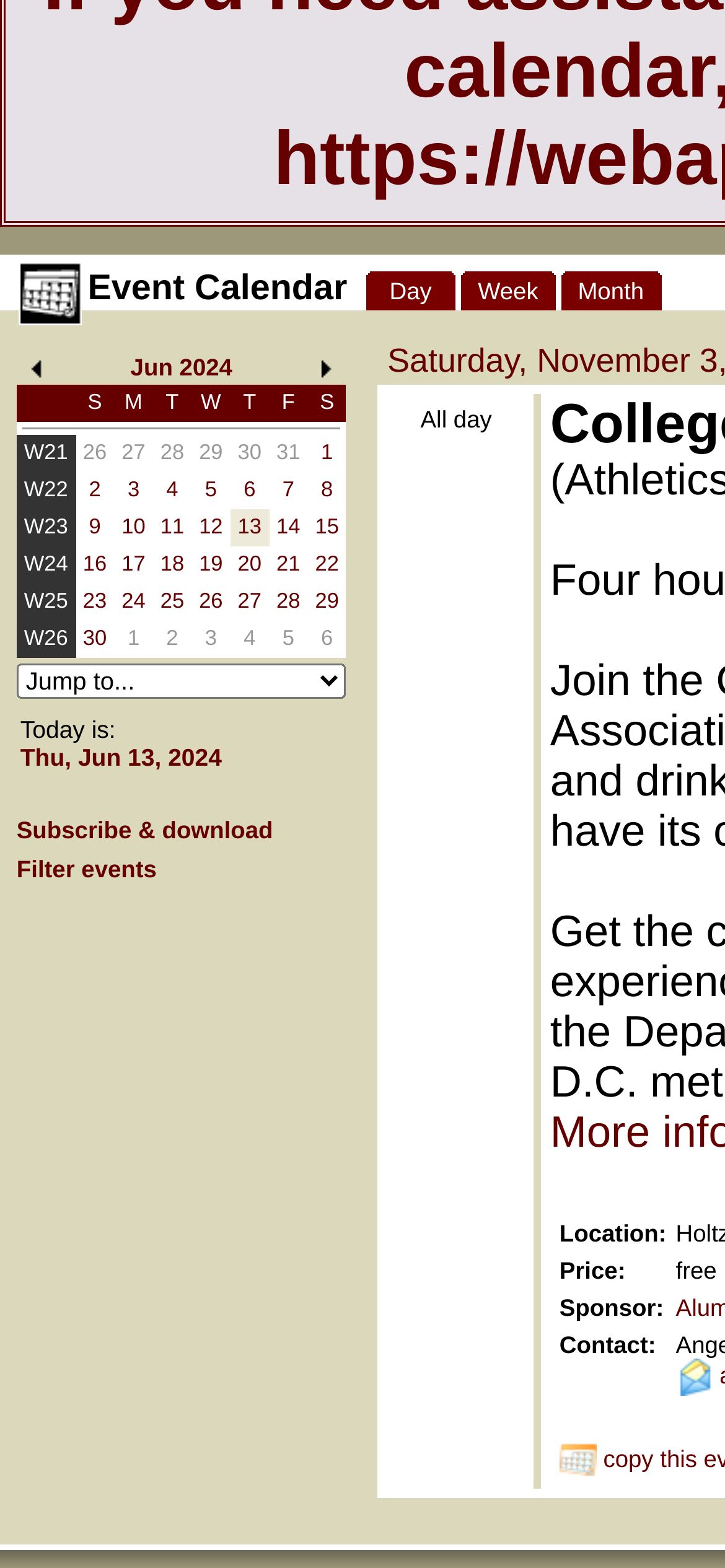Provide the bounding box coordinates of the HTML element this sentence describes: "5". The bounding box coordinates consist of four float numbers between 0 and 1, i.e., [left, top, right, bottom].

[0.371, 0.396, 0.424, 0.42]